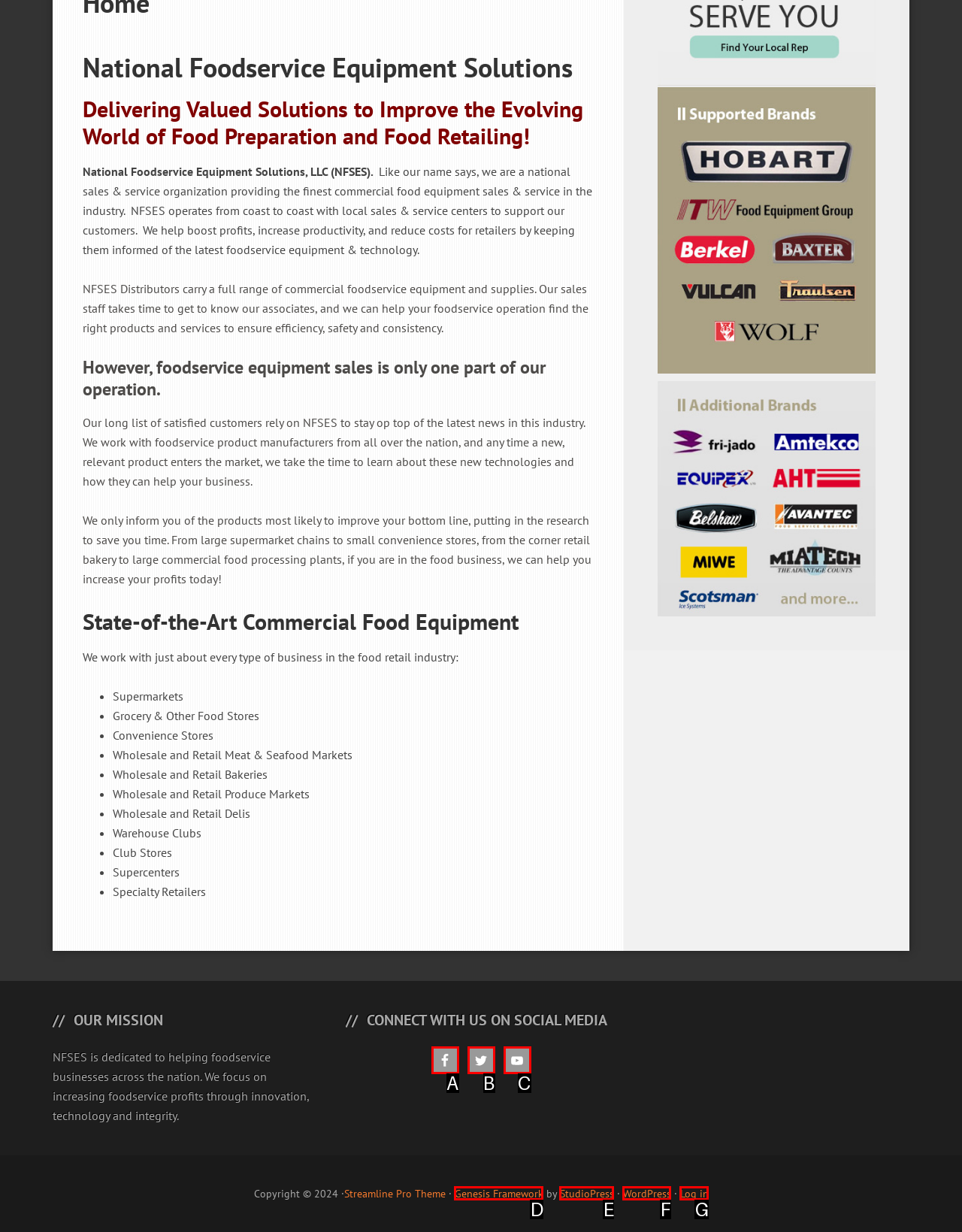Using the provided description: Genesis Framework, select the most fitting option and return its letter directly from the choices.

D